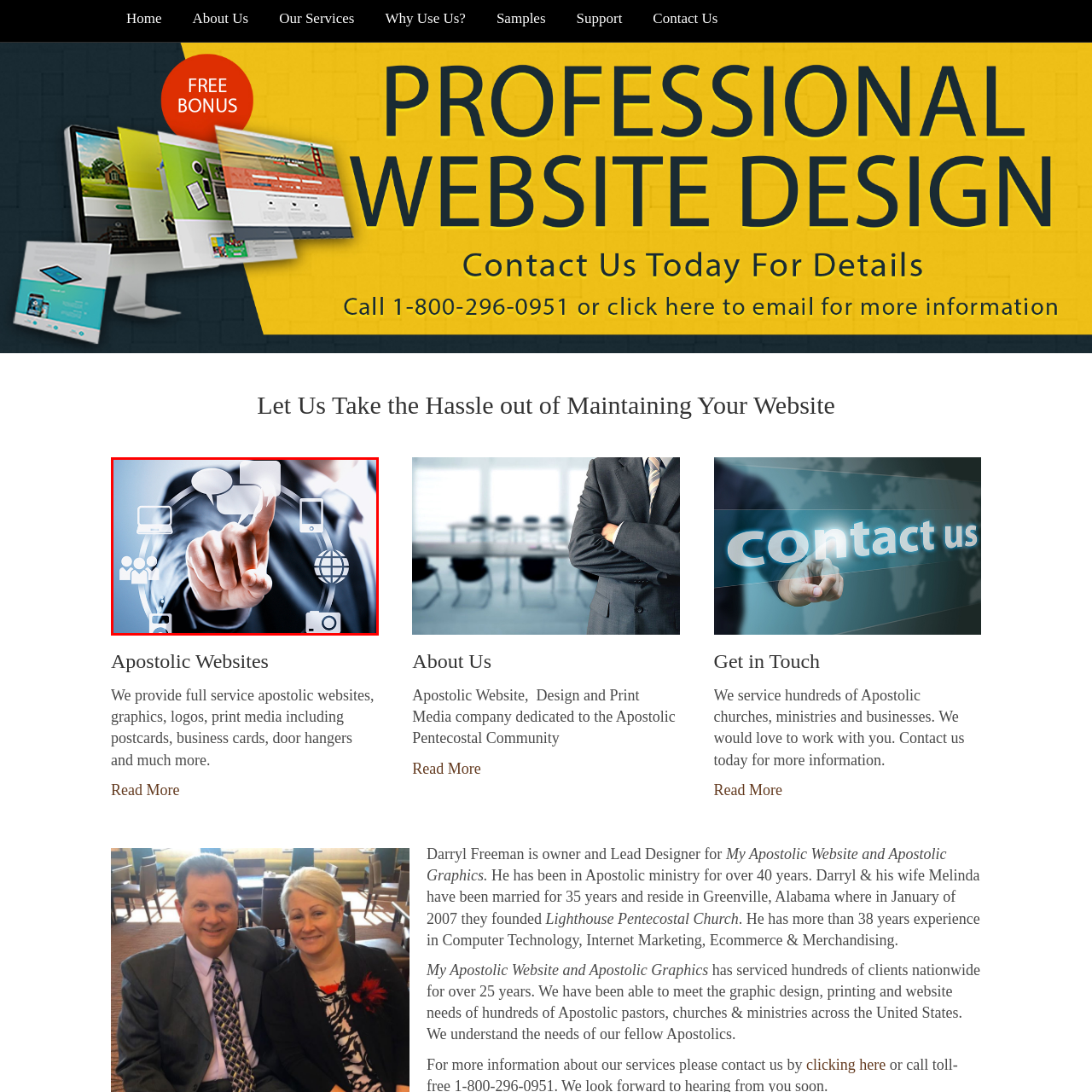Provide an in-depth caption for the picture enclosed by the red frame.

The image depicts a professional in formal attire, reaching out with their index finger towards a series of digital icons arranged in a circular layout. Each icon represents modern communication and technology, including symbols for laptops, mobile devices, social media, and other digital interactions. The background is softly lit, emphasizing the figures and icons while conveying a sense of connectivity and engagement in a digital landscape. This imagery aligns well with the context of providing comprehensive digital services, such as the development and maintenance of apostolic websites and other graphic design solutions, as noted in the surrounding text.